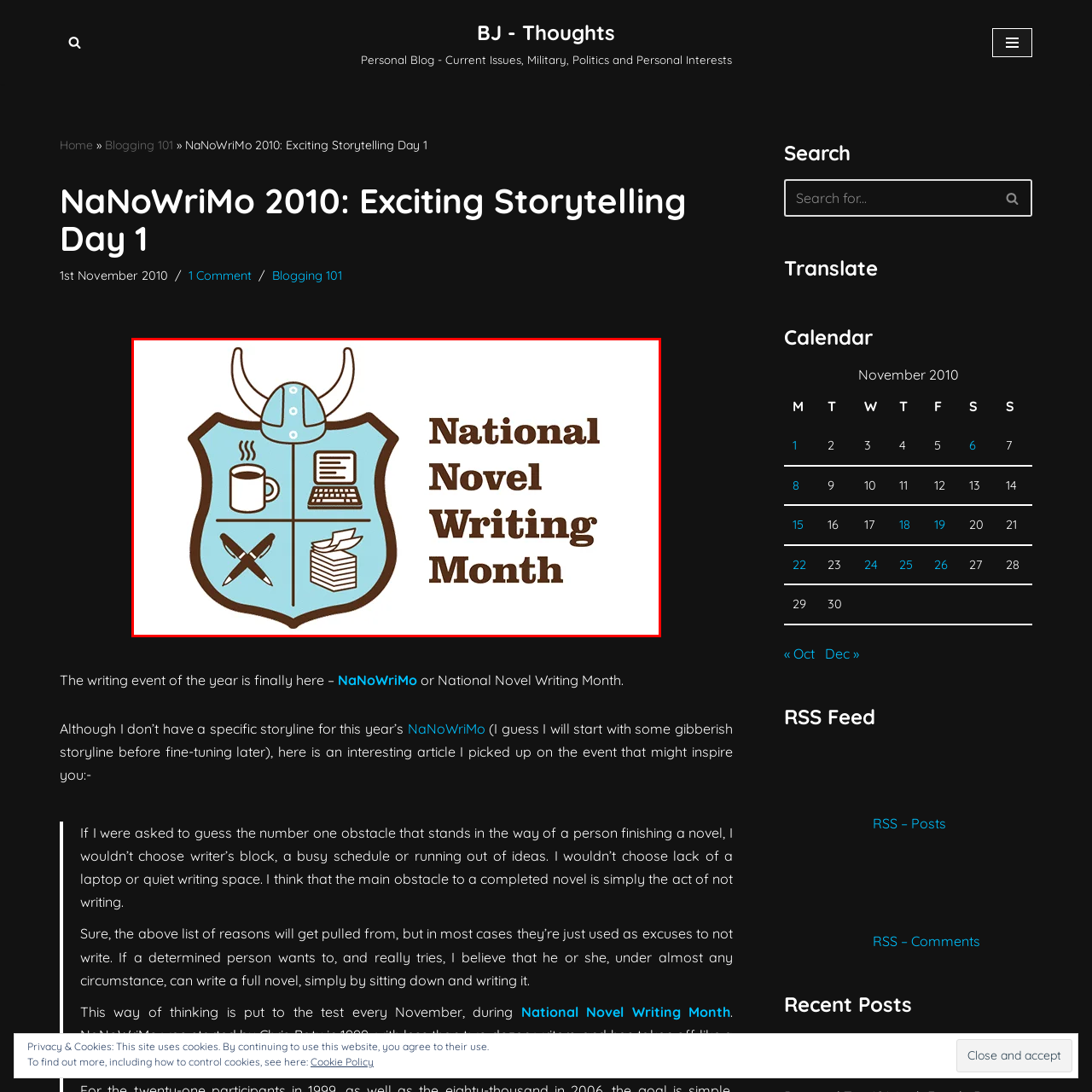What is the significance of the crossed pens in the emblem?
Focus on the content inside the red bounding box and offer a detailed explanation.

The caption explains that the crossed pens in one of the quadrants signify the art of storytelling, highlighting the creative and narrative aspects of writing a novel.